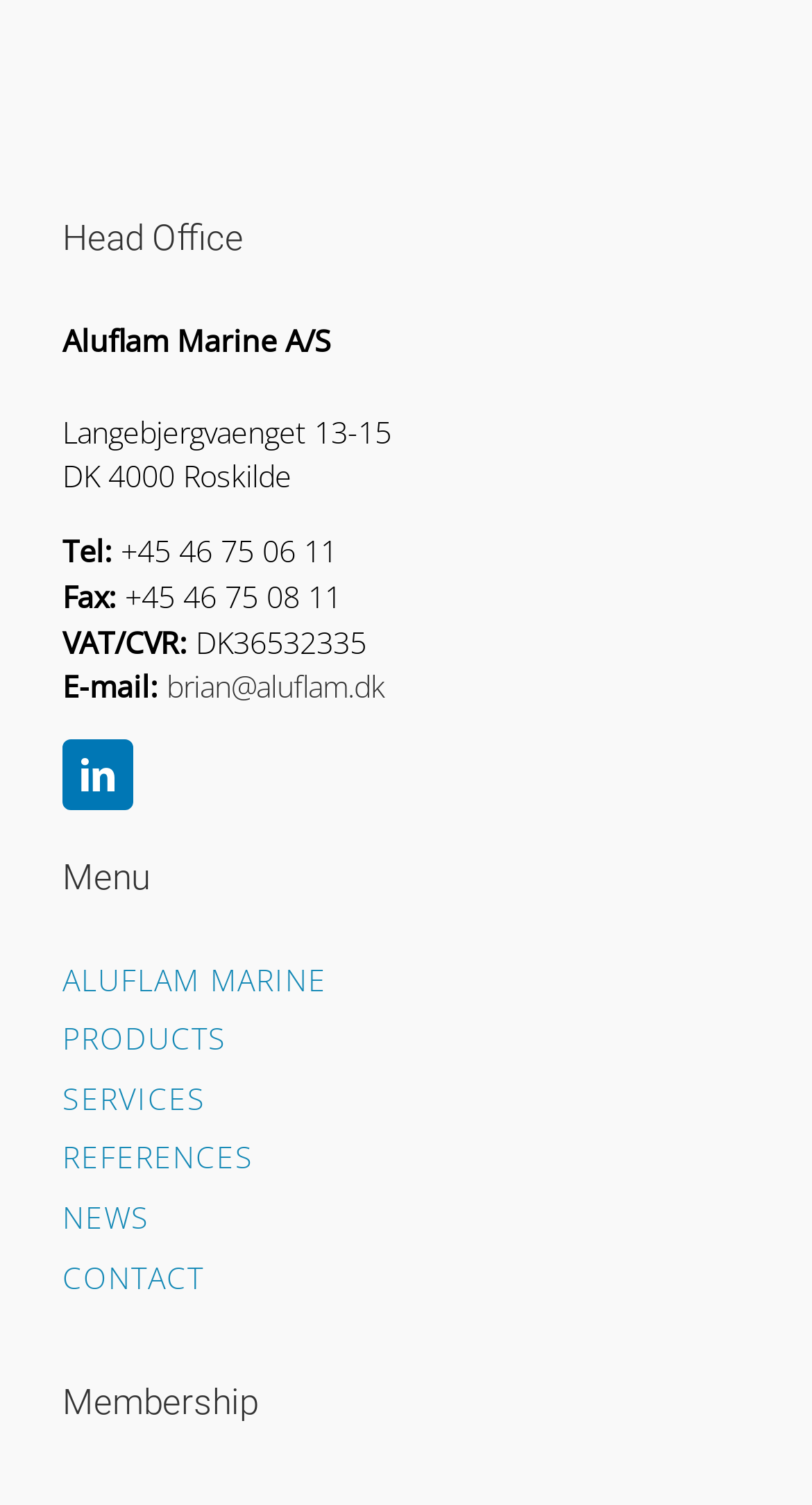Respond with a single word or phrase for the following question: 
What is the company's phone number?

+45 46 75 06 11